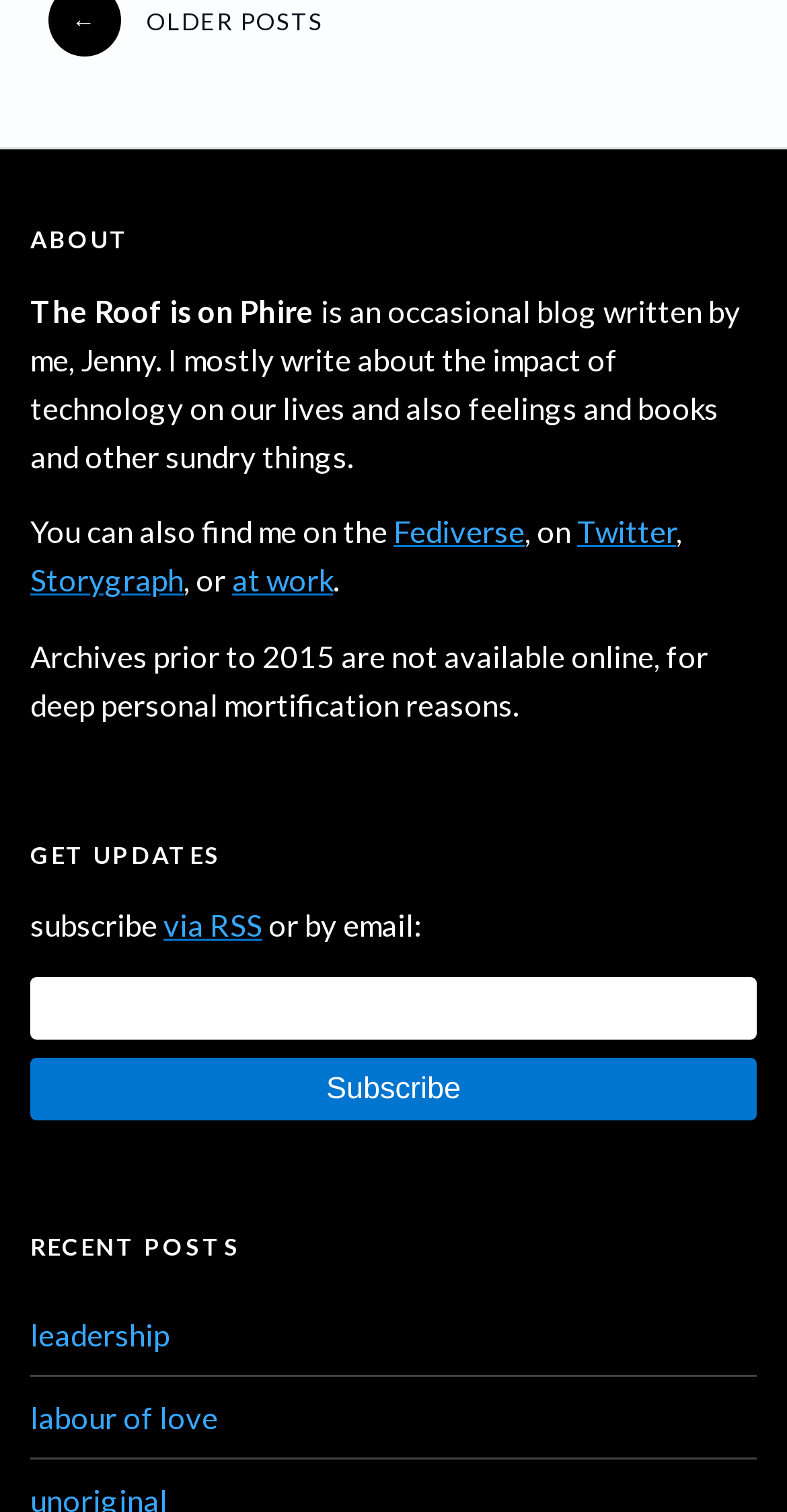Please provide the bounding box coordinates for the UI element as described: "aria-label="Enter your email" name="email"". The coordinates must be four floats between 0 and 1, represented as [left, top, right, bottom].

[0.038, 0.646, 0.962, 0.687]